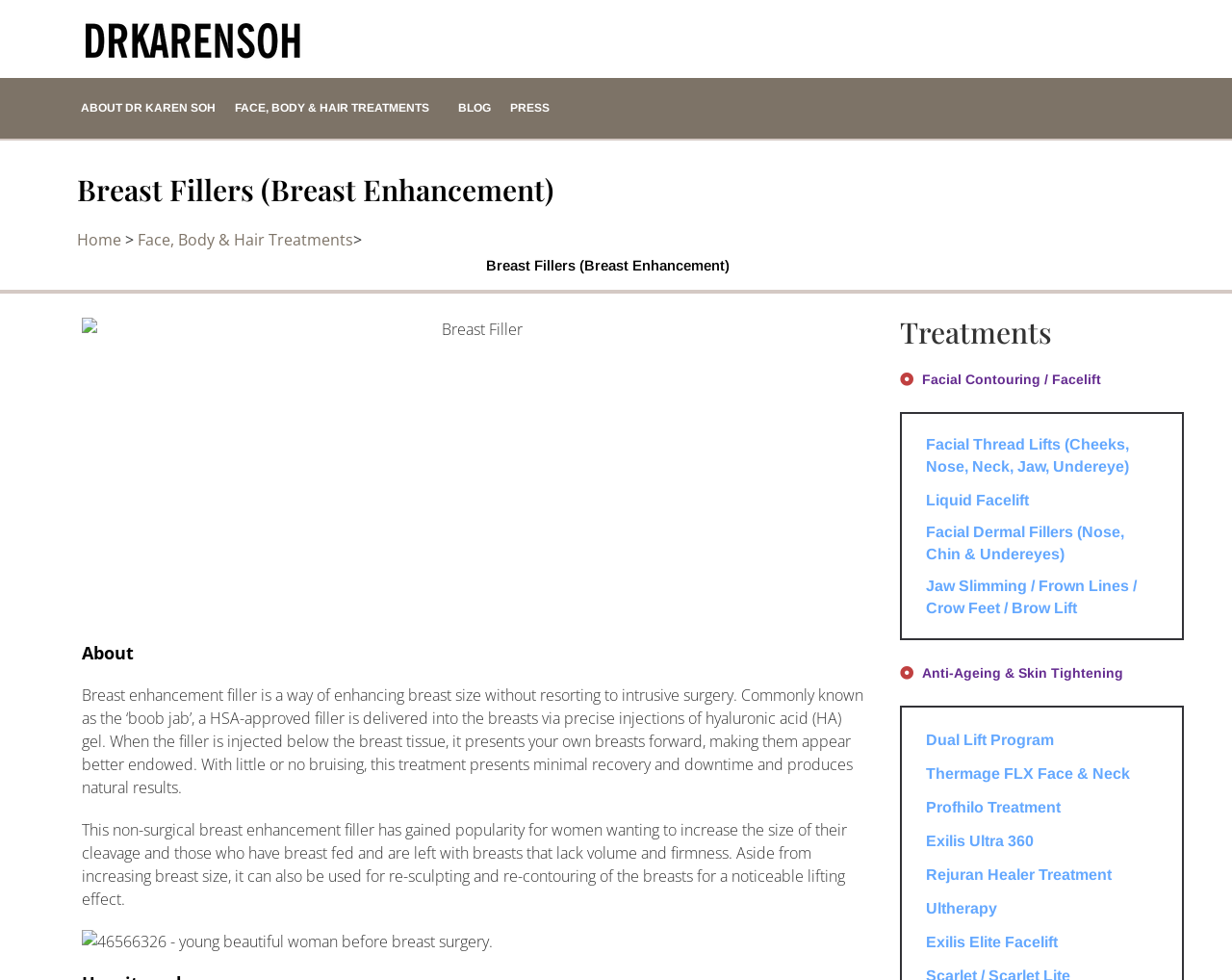Respond with a single word or short phrase to the following question: 
Who is the doctor associated with breast enhancement filler?

Dr. Karen Soh